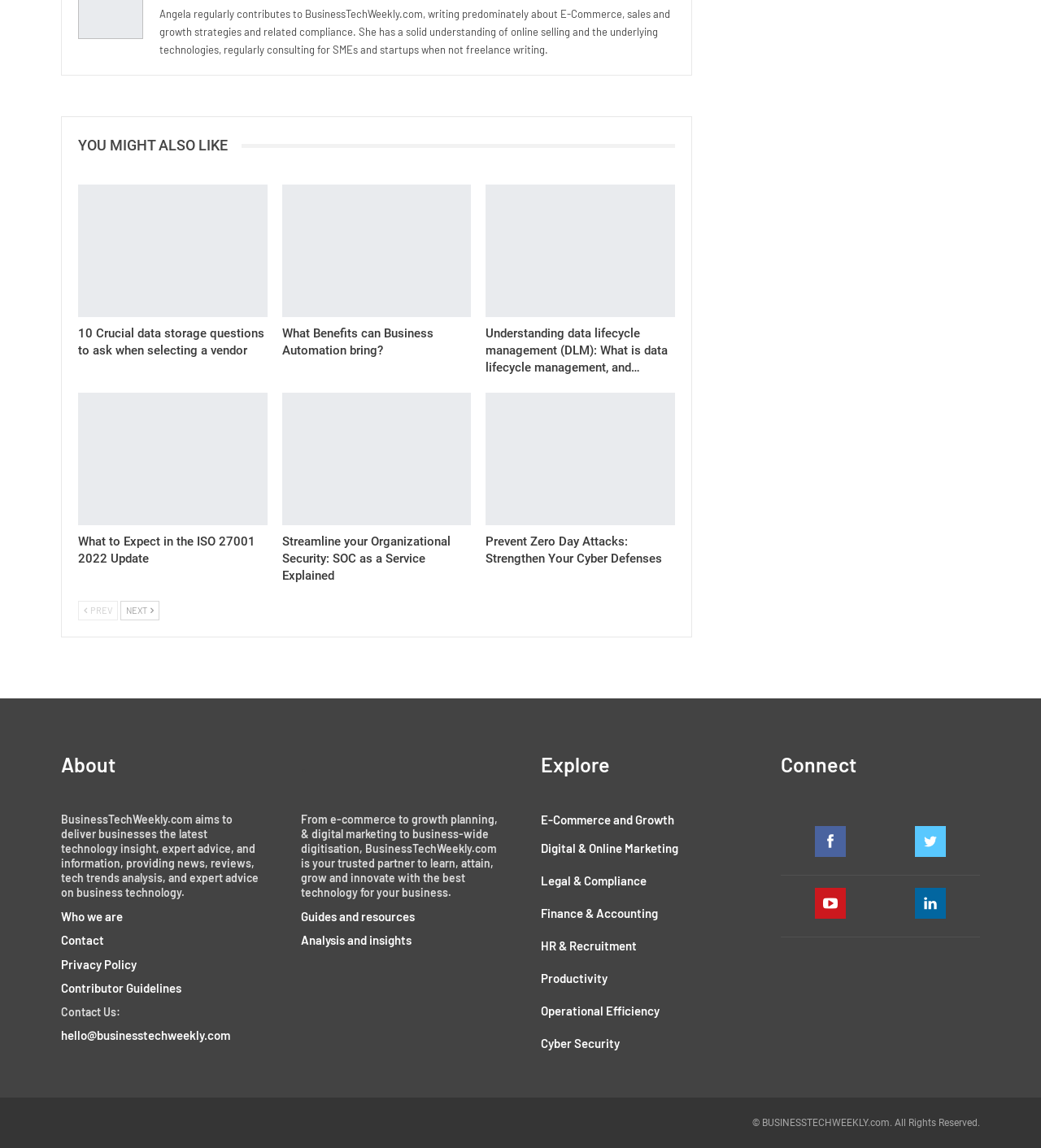Locate the bounding box coordinates of the region to be clicked to comply with the following instruction: "explore E-Commerce and Growth". The coordinates must be four float numbers between 0 and 1, in the form [left, top, right, bottom].

[0.52, 0.707, 0.711, 0.721]